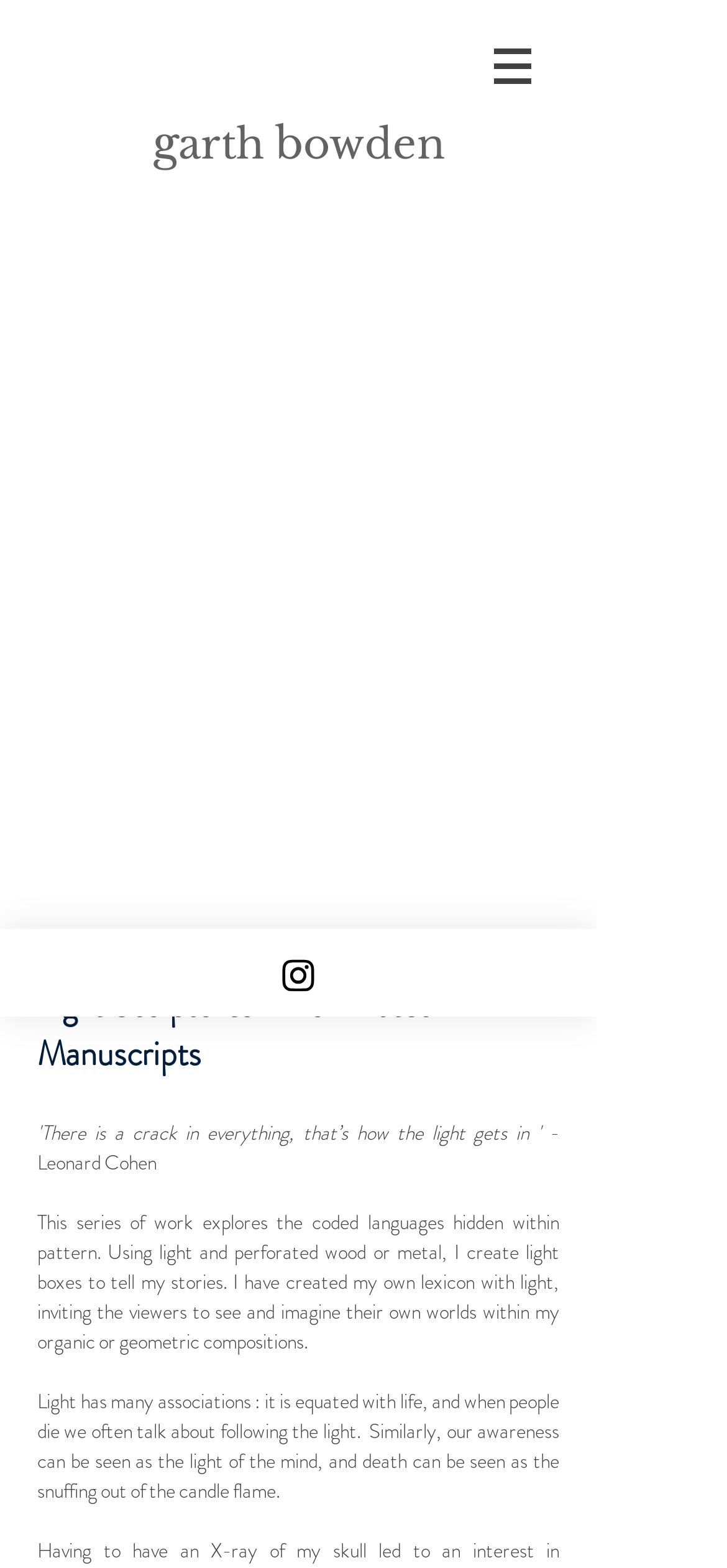Extract the main headline from the webpage and generate its text.

Light Sculptures - Illuminated Manuscripts